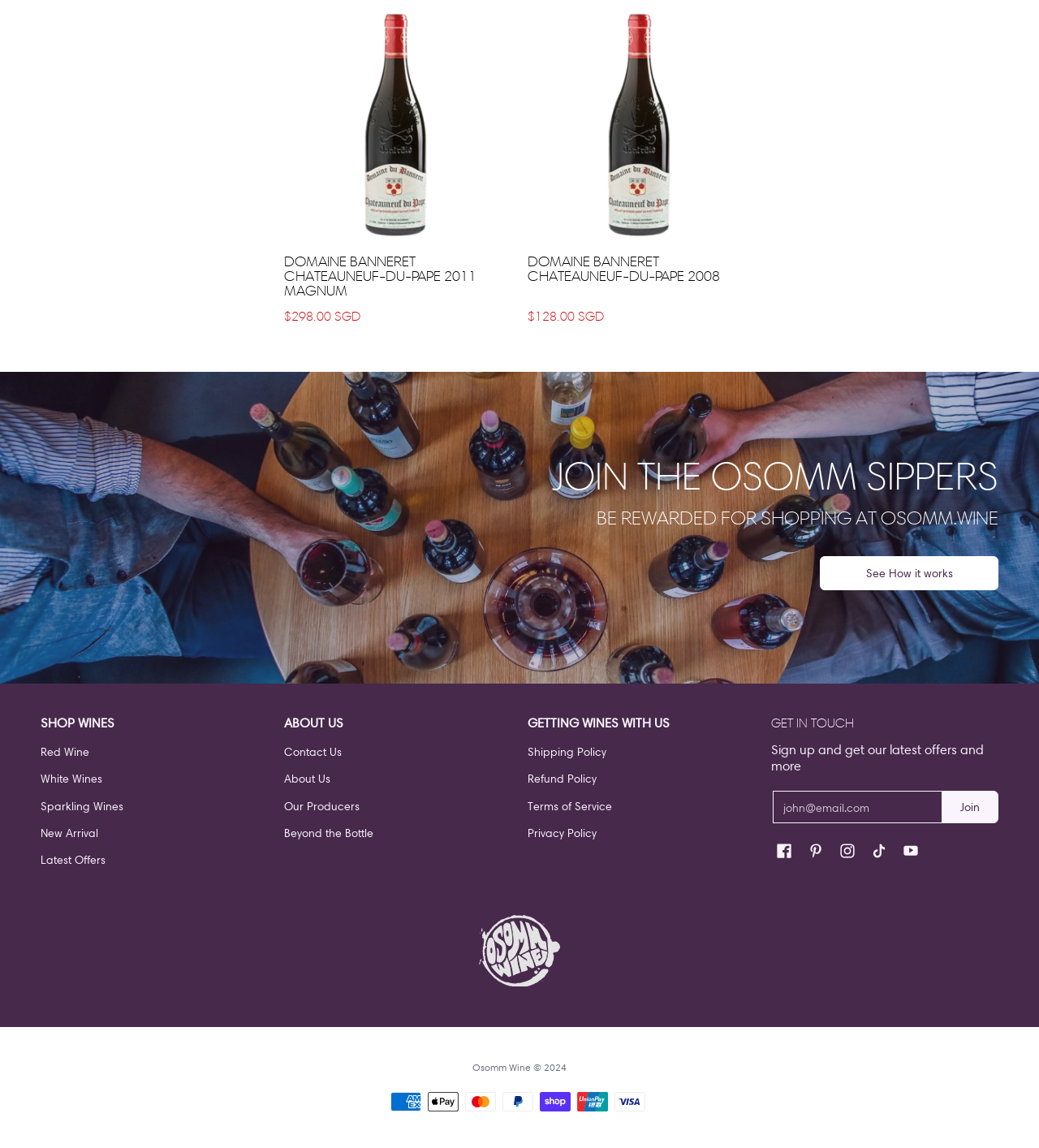What is the reward for shopping at Osomm Wine?
Please provide a single word or phrase as your answer based on the image.

Latest offers and more